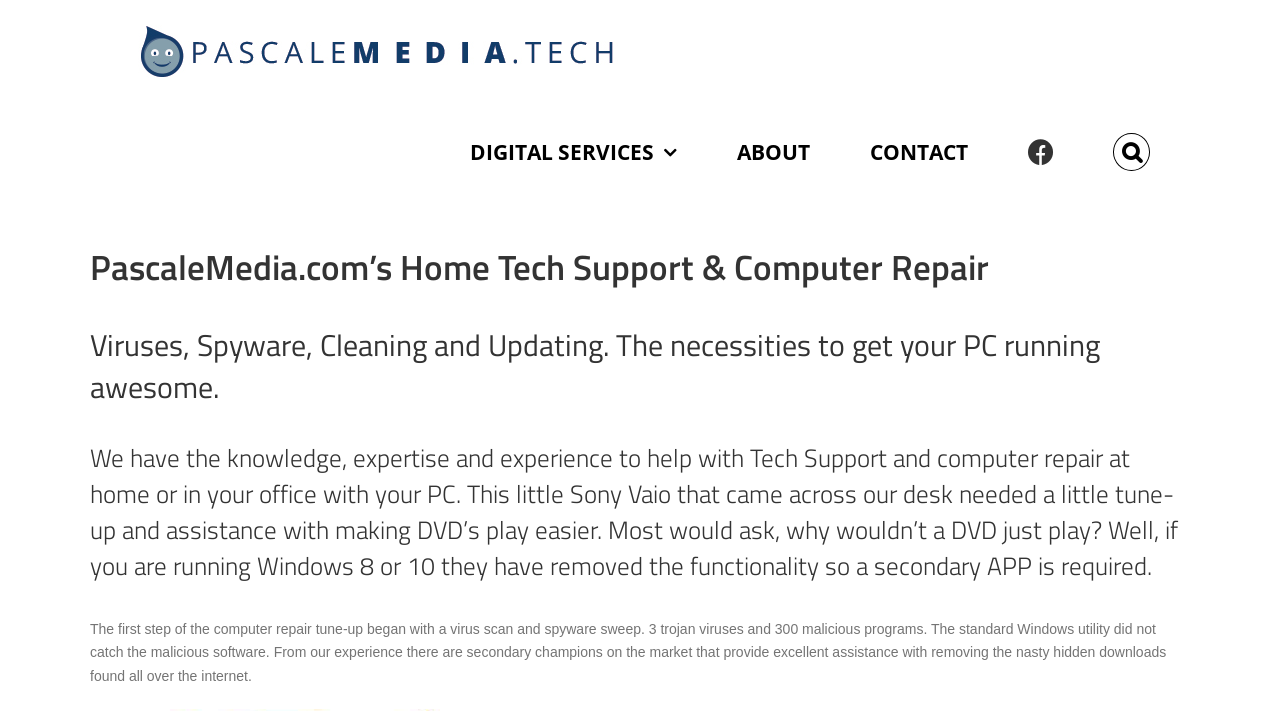With reference to the screenshot, provide a detailed response to the question below:
What is the name of the digital agency?

The logo at the top of the webpage has the text 'Pascale Media The Creatively Technical Digital Agency', indicating that the name of the digital agency is Pascale Media.